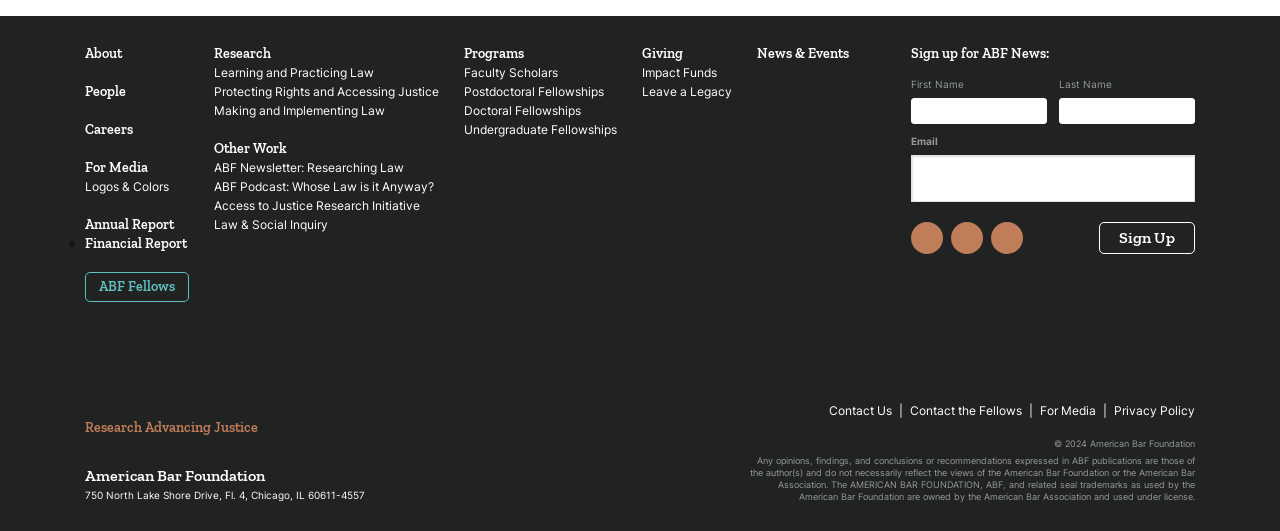Please determine the bounding box coordinates of the element to click in order to execute the following instruction: "Visit Facebook". The coordinates should be four float numbers between 0 and 1, specified as [left, top, right, bottom].

[0.712, 0.418, 0.737, 0.479]